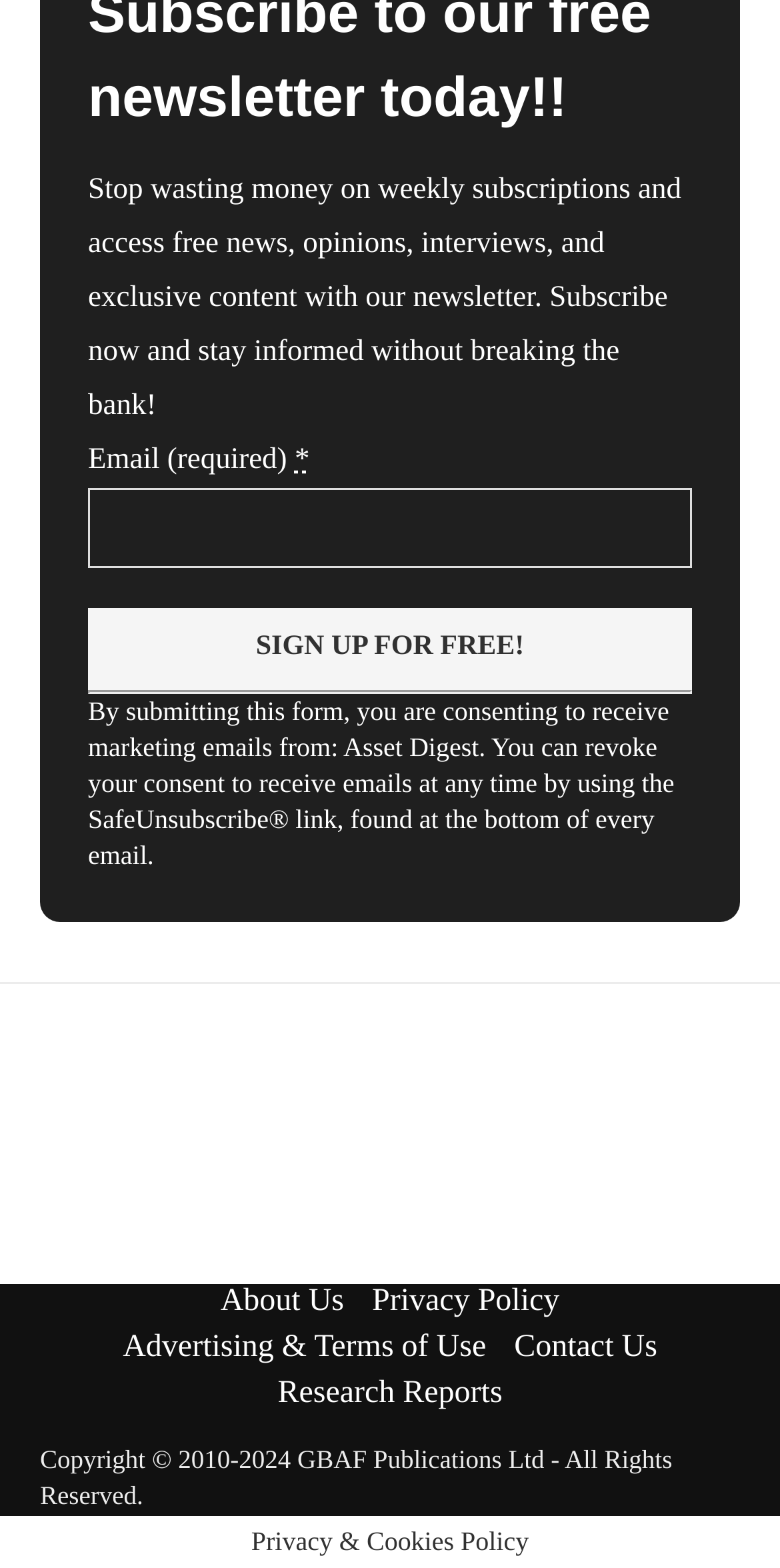Find and indicate the bounding box coordinates of the region you should select to follow the given instruction: "Click Contact Us".

[0.659, 0.849, 0.843, 0.87]